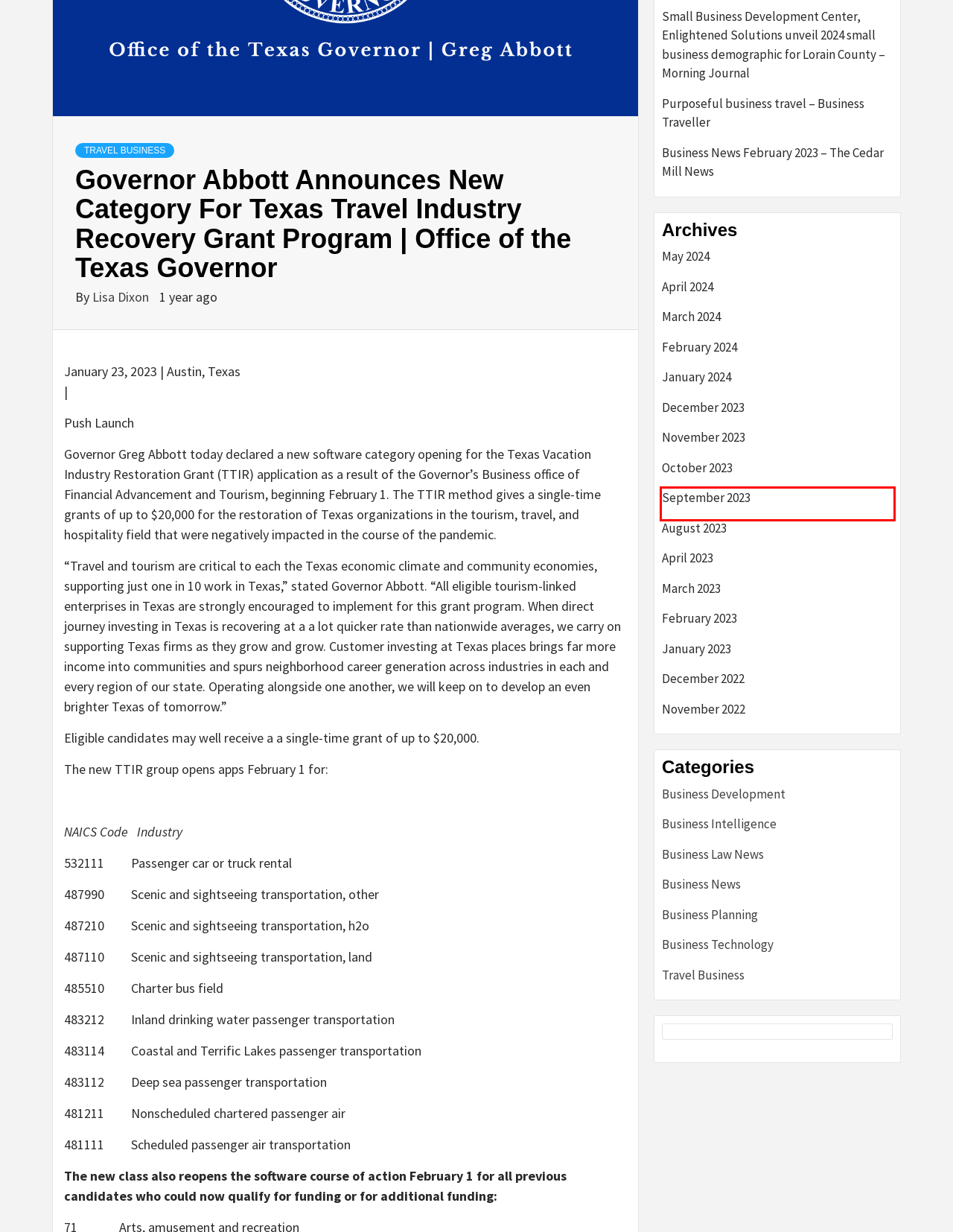Given a webpage screenshot with a red bounding box around a UI element, choose the webpage description that best matches the new webpage after clicking the element within the bounding box. Here are the candidates:
A. December 2023 – Business New
B. May 2024 – Business New
C. April 2023 – Business New
D. September 2023 – Business New
E. November 2022 – Business New
F. November 2023 – Business New
G. January 2023 – Business New
H. August 2023 – Business New

D